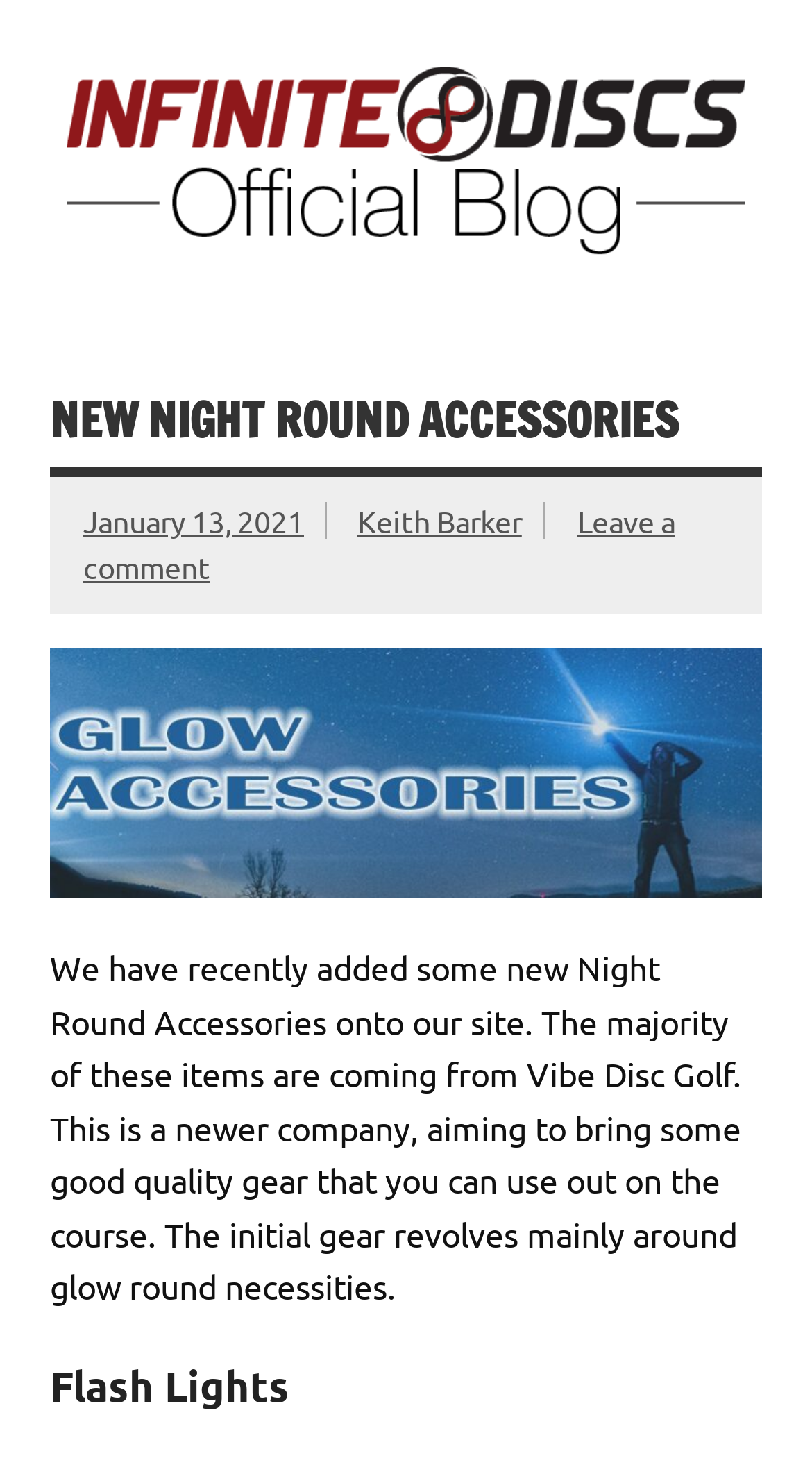Given the element description © UC Regents, identify the bounding box coordinates for the UI element on the webpage screenshot. The format should be (top-left x, top-left y, bottom-right x, bottom-right y), with values between 0 and 1.

None